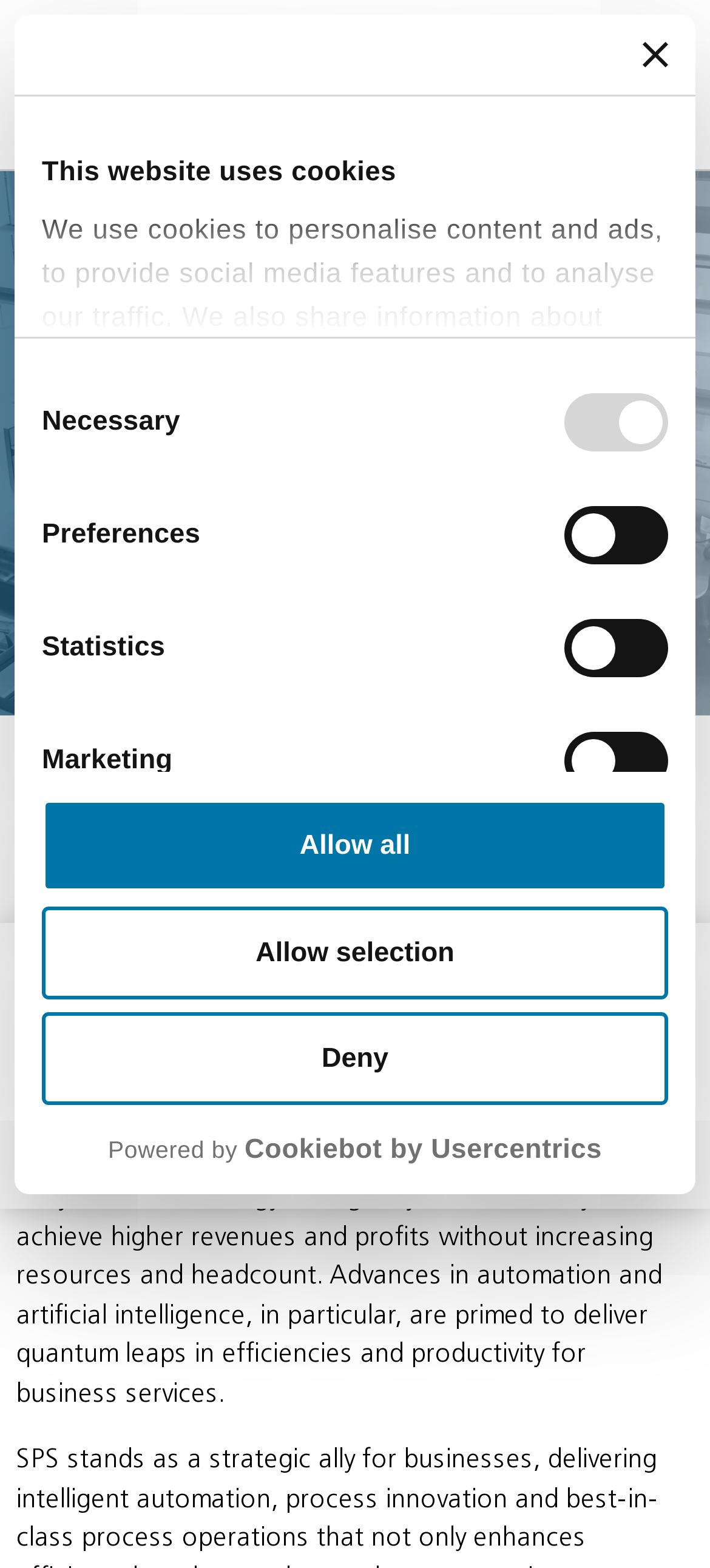Determine the bounding box coordinates of the area to click in order to meet this instruction: "Open search dialog".

[0.735, 0.03, 0.821, 0.069]